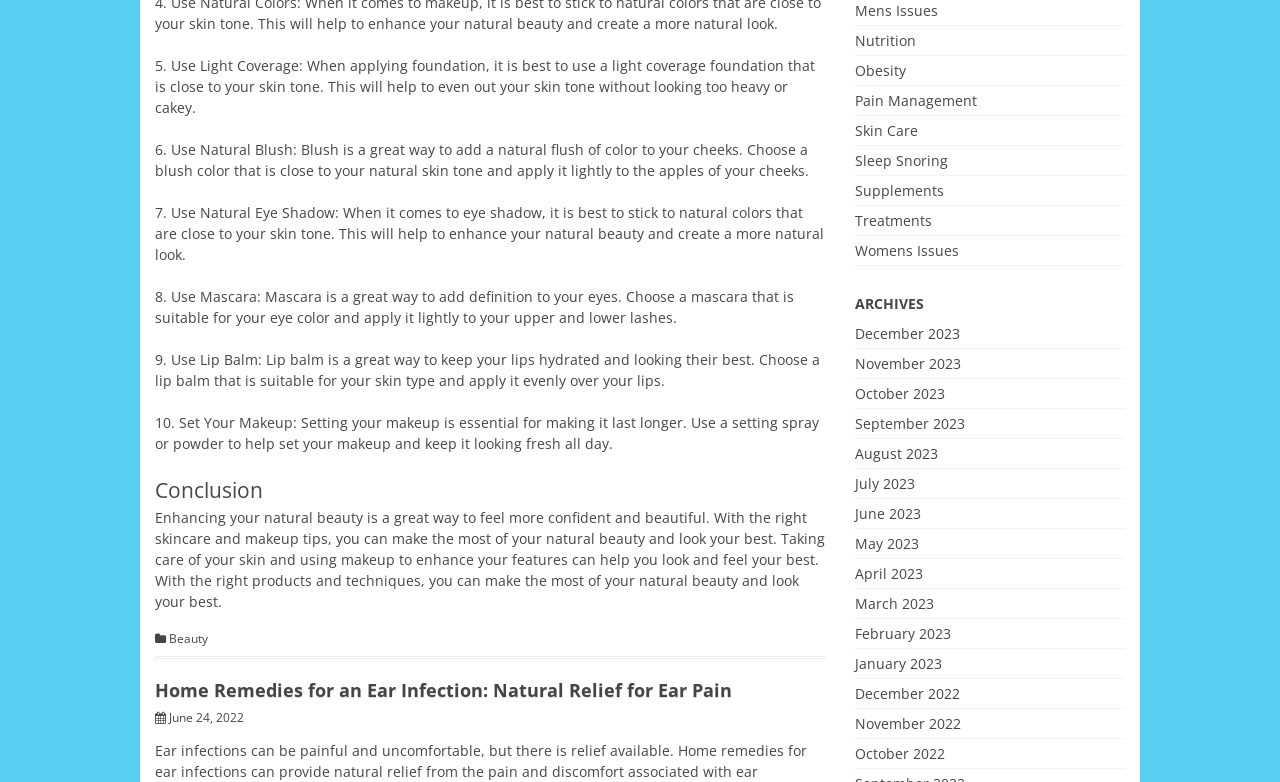Pinpoint the bounding box coordinates of the clickable area needed to execute the instruction: "Click on the 'June 24, 2022' link". The coordinates should be specified as four float numbers between 0 and 1, i.e., [left, top, right, bottom].

[0.132, 0.906, 0.194, 0.928]